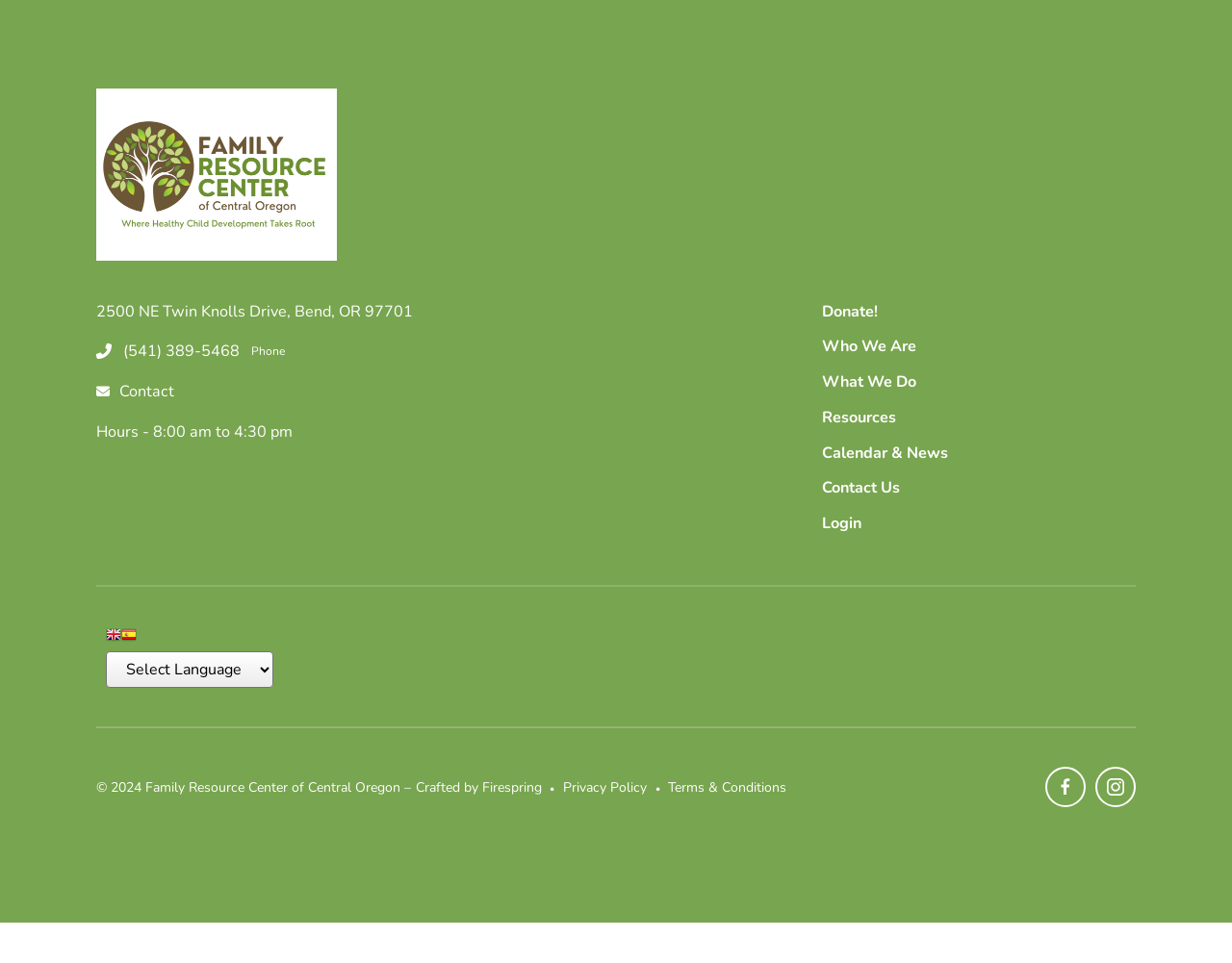Pinpoint the bounding box coordinates of the area that must be clicked to complete this instruction: "switch to Spanish language".

[0.098, 0.651, 0.111, 0.675]